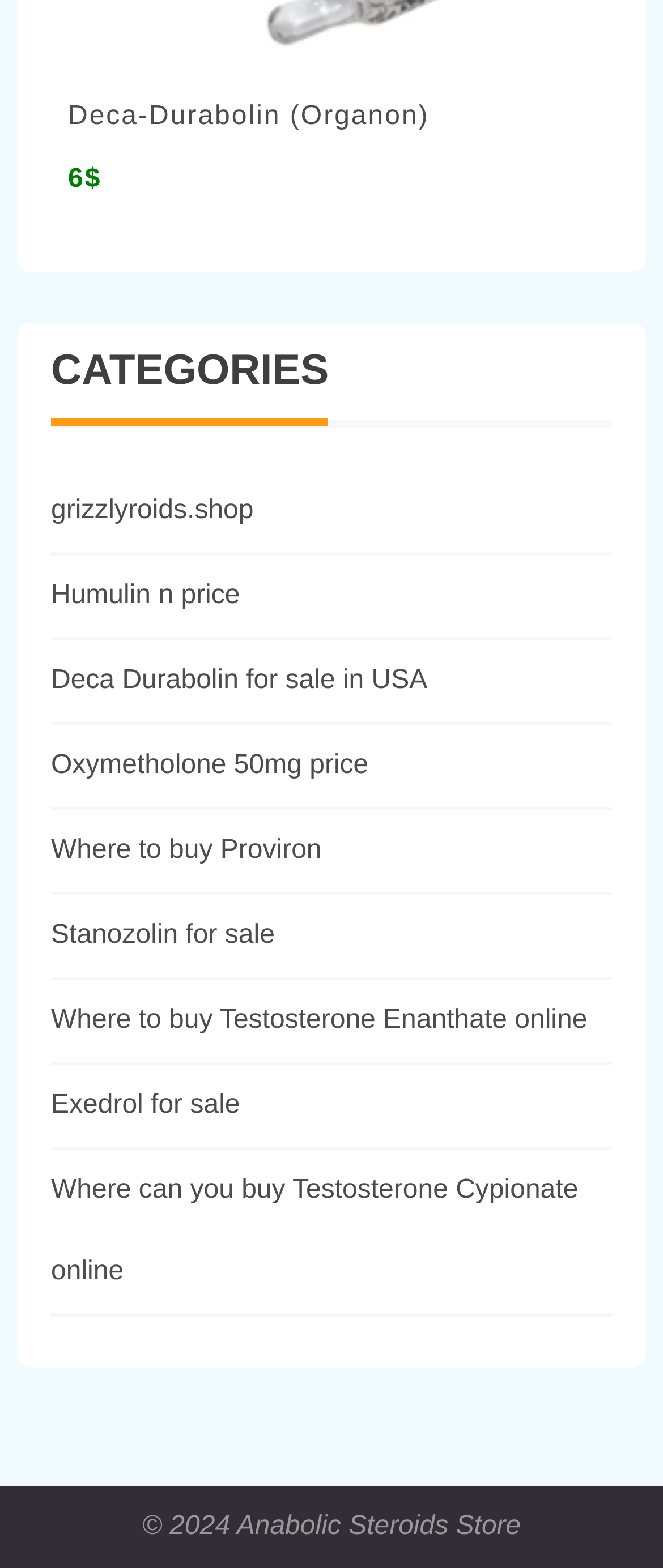Identify the bounding box for the UI element that is described as follows: "Where to buy Proviron".

[0.077, 0.533, 0.485, 0.551]